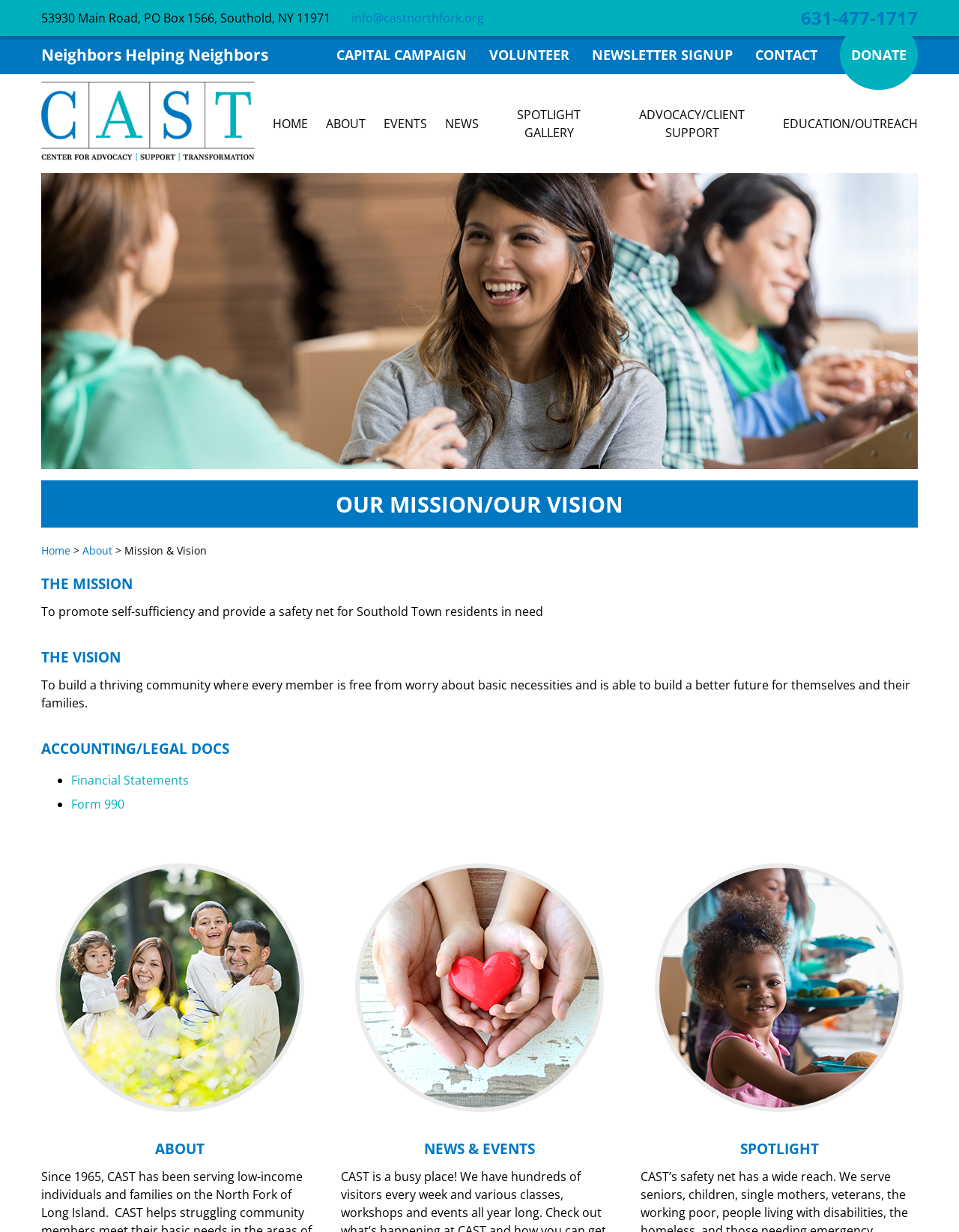Provide the bounding box coordinates of the section that needs to be clicked to accomplish the following instruction: "Read about the mission."

[0.043, 0.465, 0.957, 0.483]